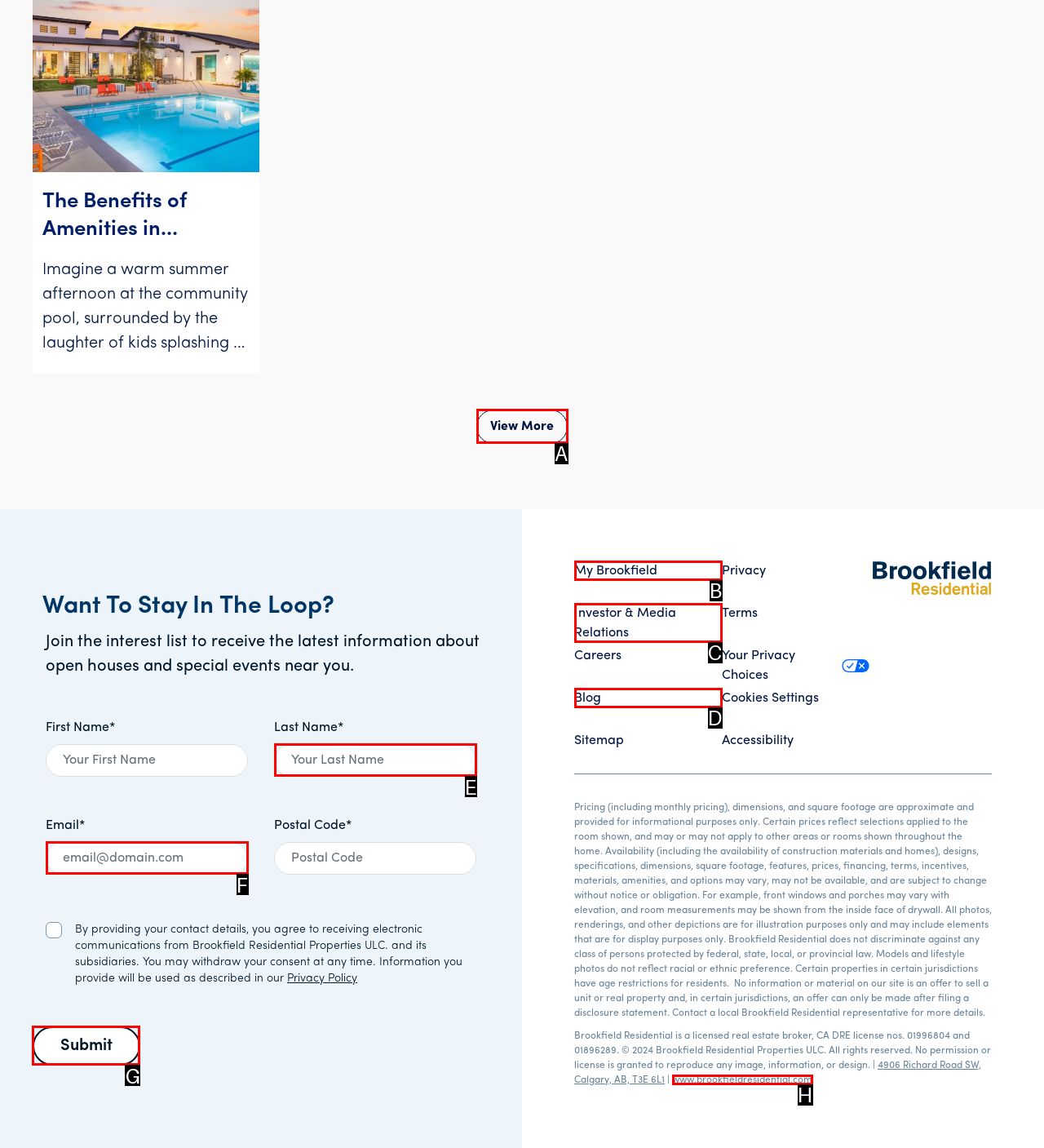Indicate the HTML element to be clicked to accomplish this task: Click the link 'In Depth' Respond using the letter of the correct option.

None